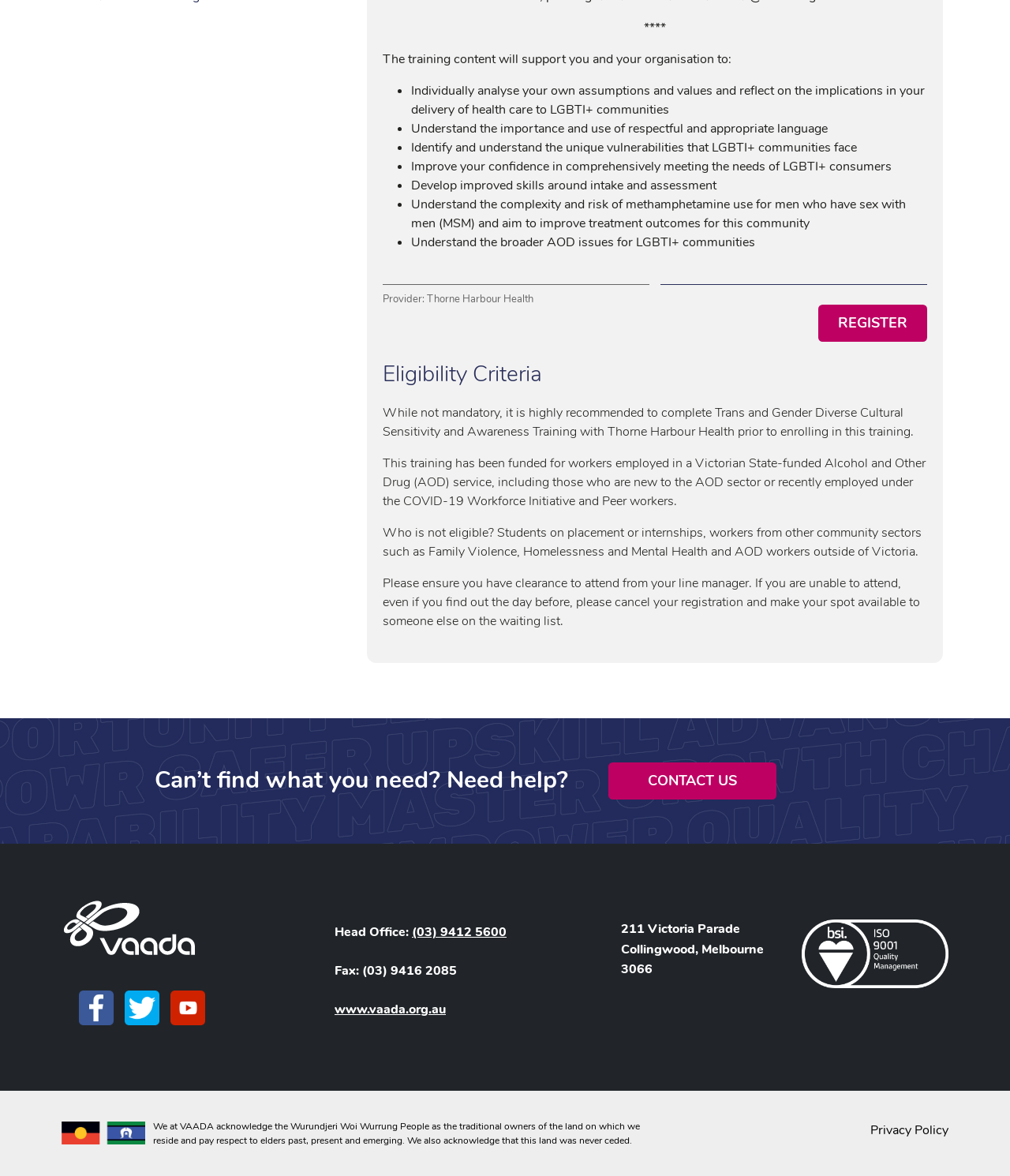Indicate the bounding box coordinates of the element that must be clicked to execute the instruction: "view privacy policy". The coordinates should be given as four float numbers between 0 and 1, i.e., [left, top, right, bottom].

[0.862, 0.953, 0.939, 0.968]